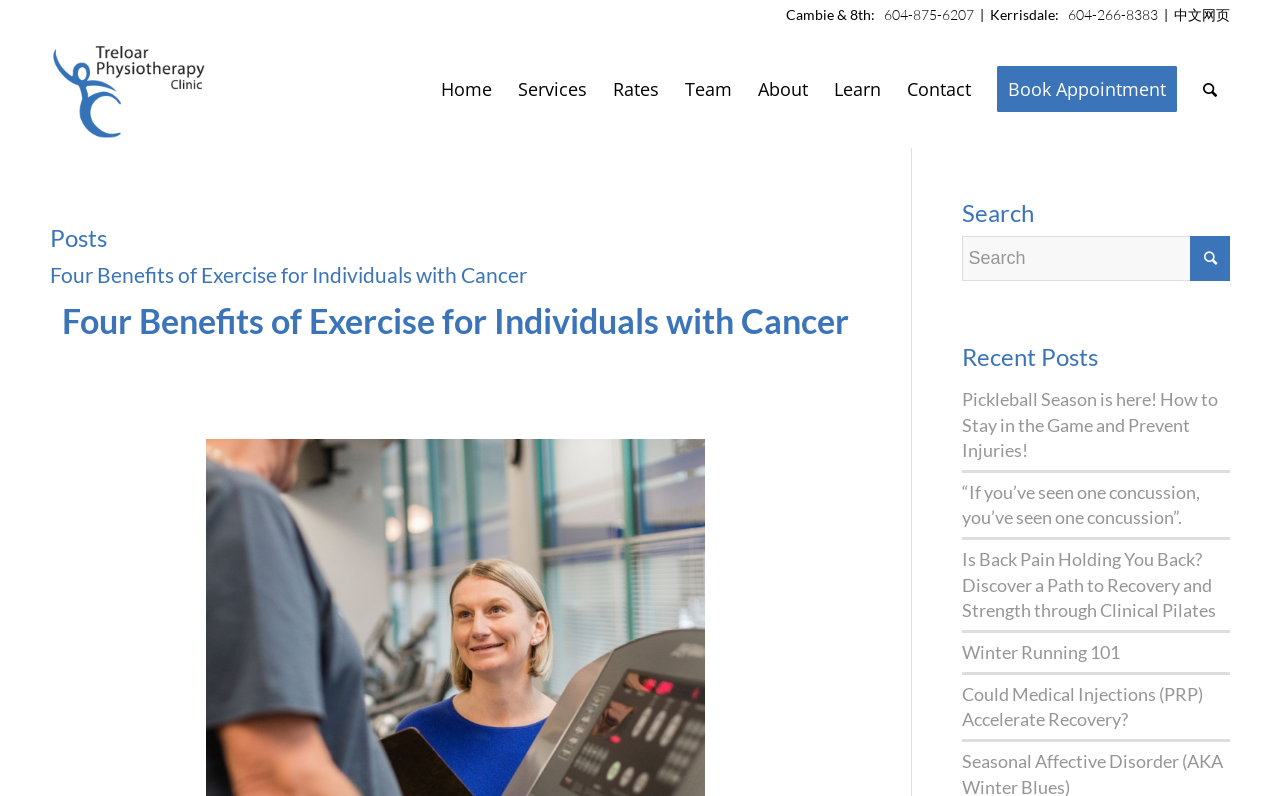Identify the bounding box for the UI element that is described as follows: "name="s" placeholder="Search"".

[0.752, 0.297, 0.961, 0.353]